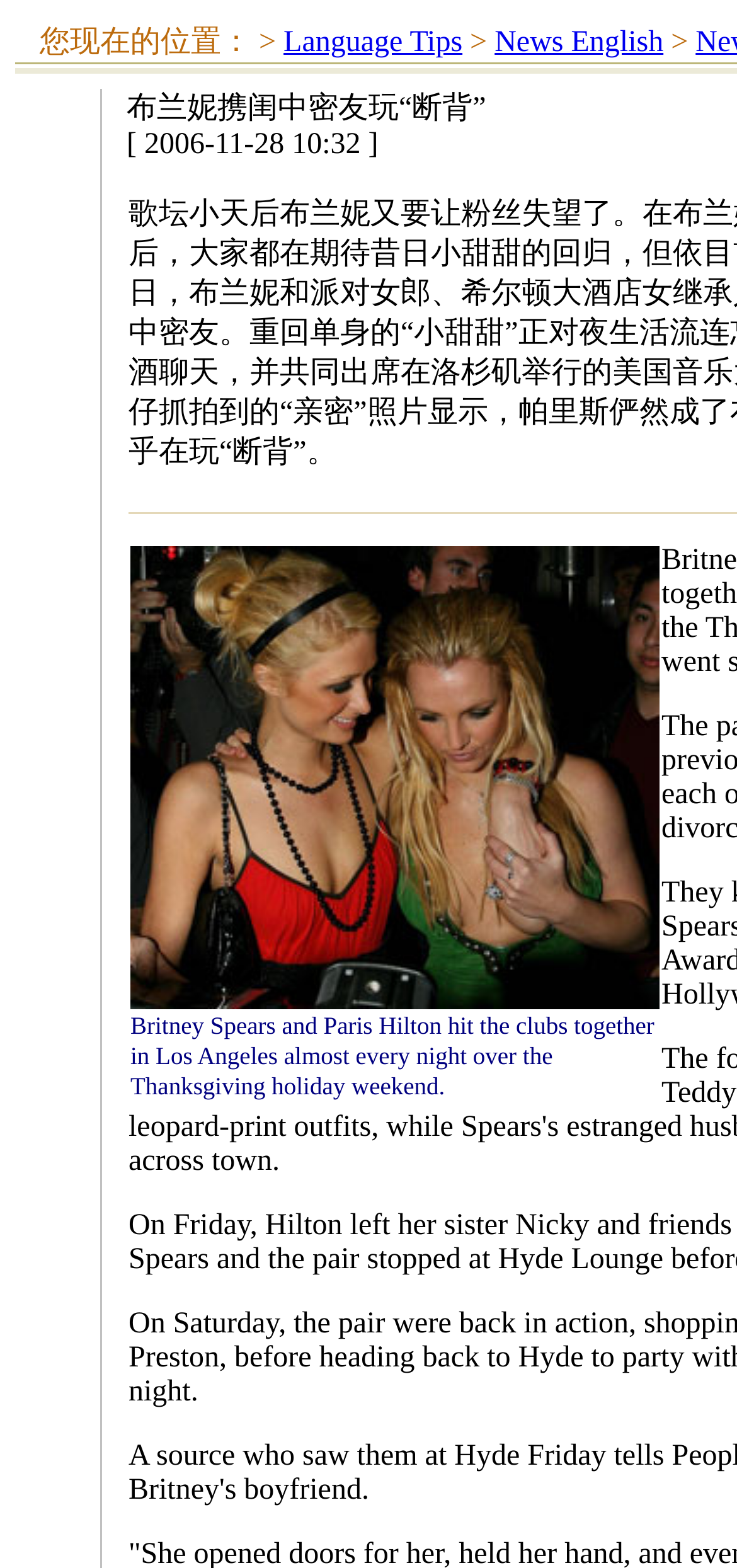Give a short answer using one word or phrase for the question:
What is the location mentioned in the article?

Los Angeles